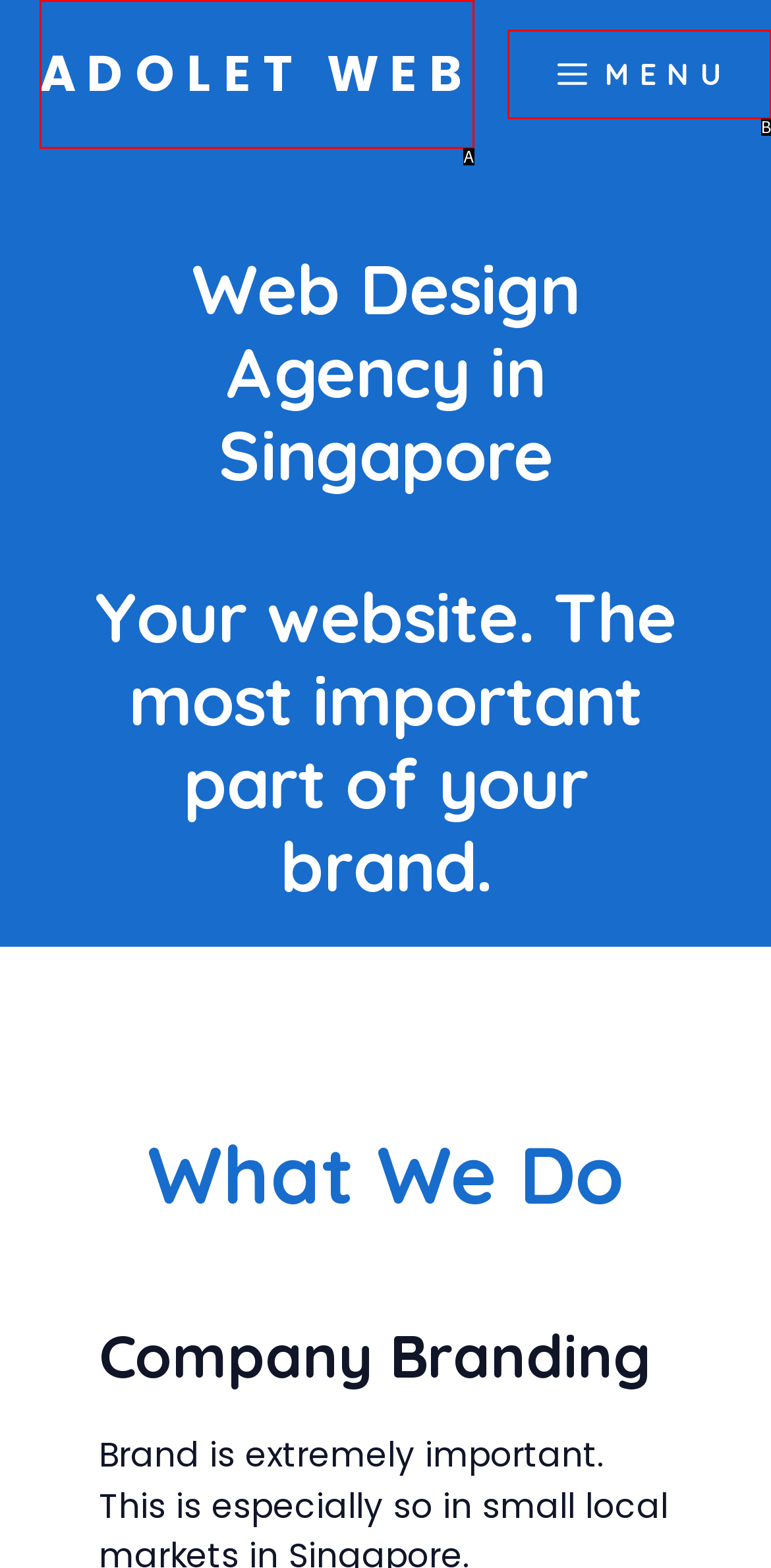Determine the HTML element that aligns with the description: Menu
Answer by stating the letter of the appropriate option from the available choices.

B